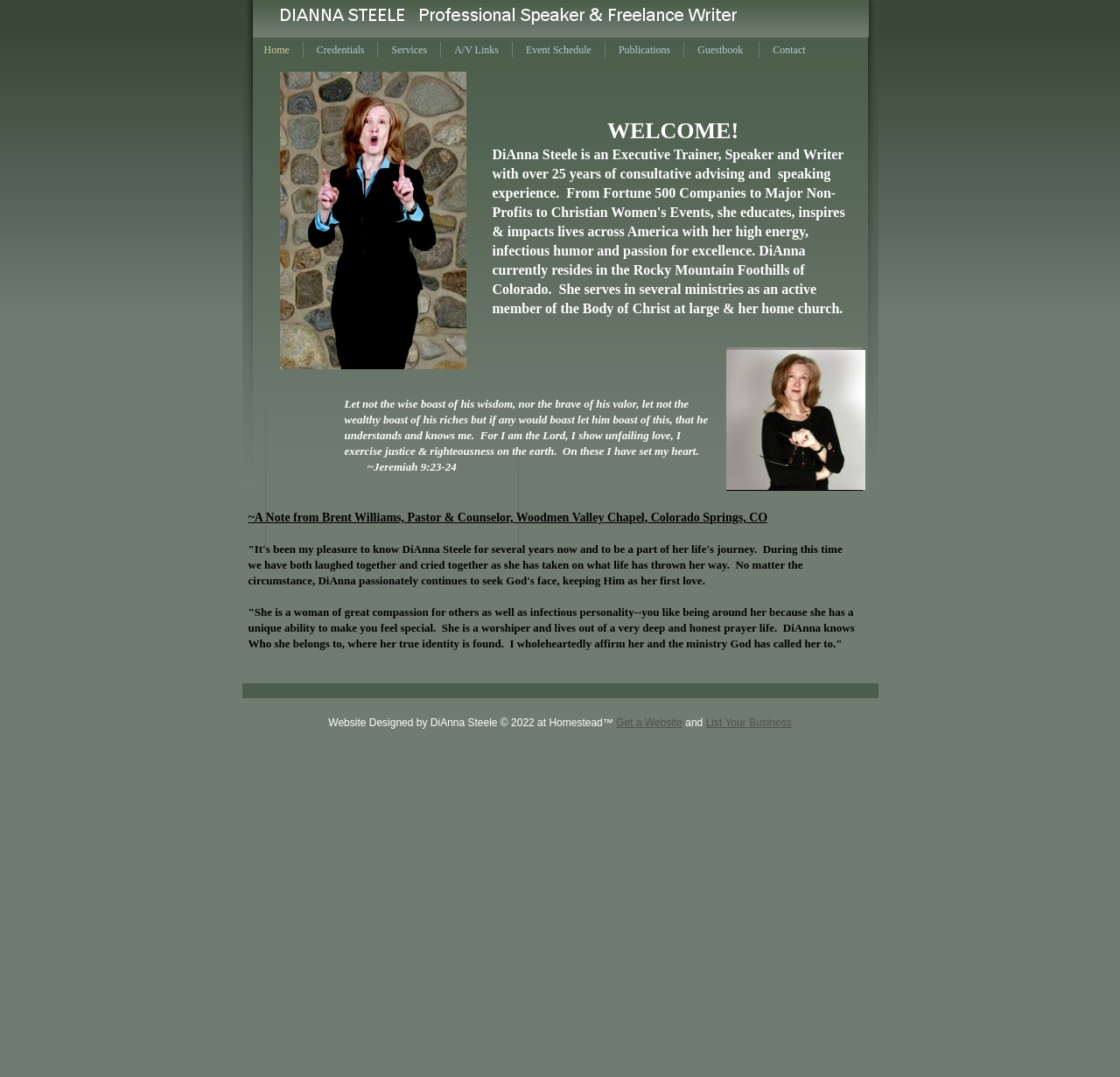Find the bounding box coordinates for the UI element whose description is: "Brands". The coordinates should be four float numbers between 0 and 1, in the format [left, top, right, bottom].

None